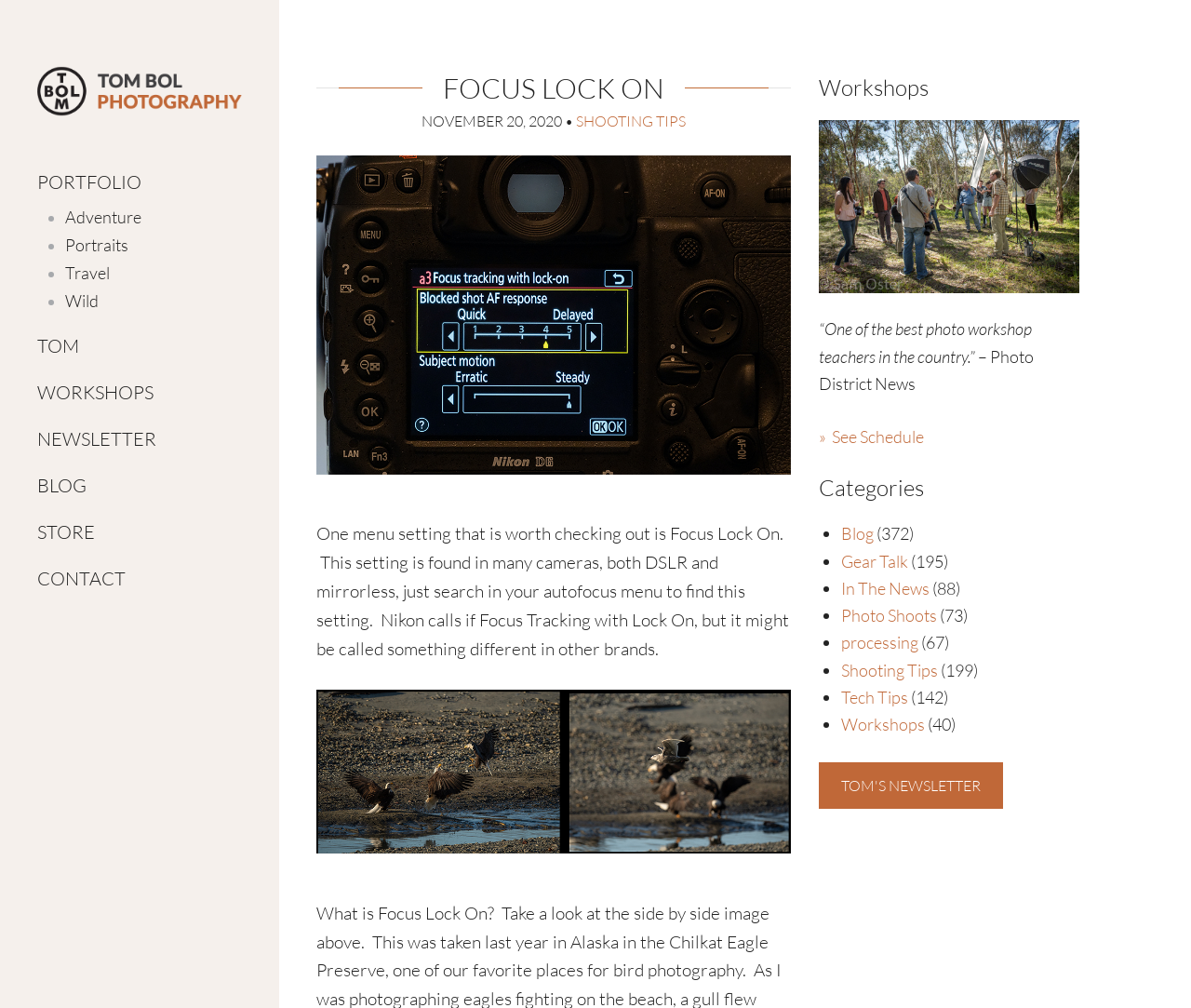Find the bounding box coordinates of the area that needs to be clicked in order to achieve the following instruction: "Click on the 'PORTFOLIO' link". The coordinates should be specified as four float numbers between 0 and 1, i.e., [left, top, right, bottom].

[0.031, 0.172, 0.203, 0.19]